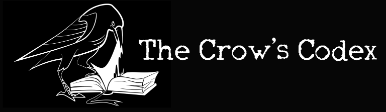Create a detailed narrative of what is happening in the image.

The image features the title "The Crow's Codex" prominently displayed alongside an artistic depiction of a crow perched on an open book. The design evokes a sense of intrigue and storytelling, representative of the creative themes likely explored within the content of The Crow’s Codex, which may include narrative elements related to fantasy or adventure. The contrasting colors emphasize the crow and the book, drawing attention to the title, making it visually appealing and inviting for readers interested in exploring the materials and stories presented in this context.